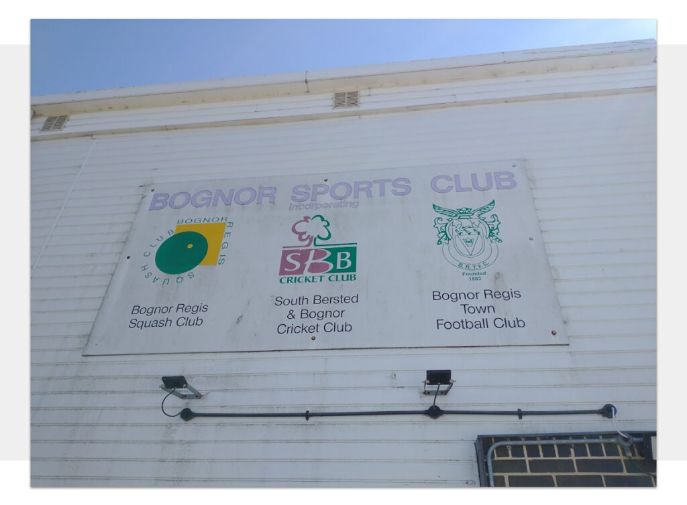Capture every detail in the image and describe it fully.

The image showcases the signage of the Bognor Sports Club, prominently displayed on the side of their pavilion clubhouse. The sign integrates the logos of three different sporting clubs: on the left is the emblem of the Bognor Regis Squash Club, featuring a circular design in green and yellow; the center displays the logo for South Bersted & Bognor Cricket Club, which includes the letters "SBC" in a distinctive font; and to the right, the Bognor Regis Town Football Club’s crest, adorned with intricate details. The overall design emphasizes the unity of these clubs within the Bognor Regis community, reflecting their collaboration in sports. The bright sunlight enhances the visibility of the sign, complementing the white wooden background of the clubhouse.